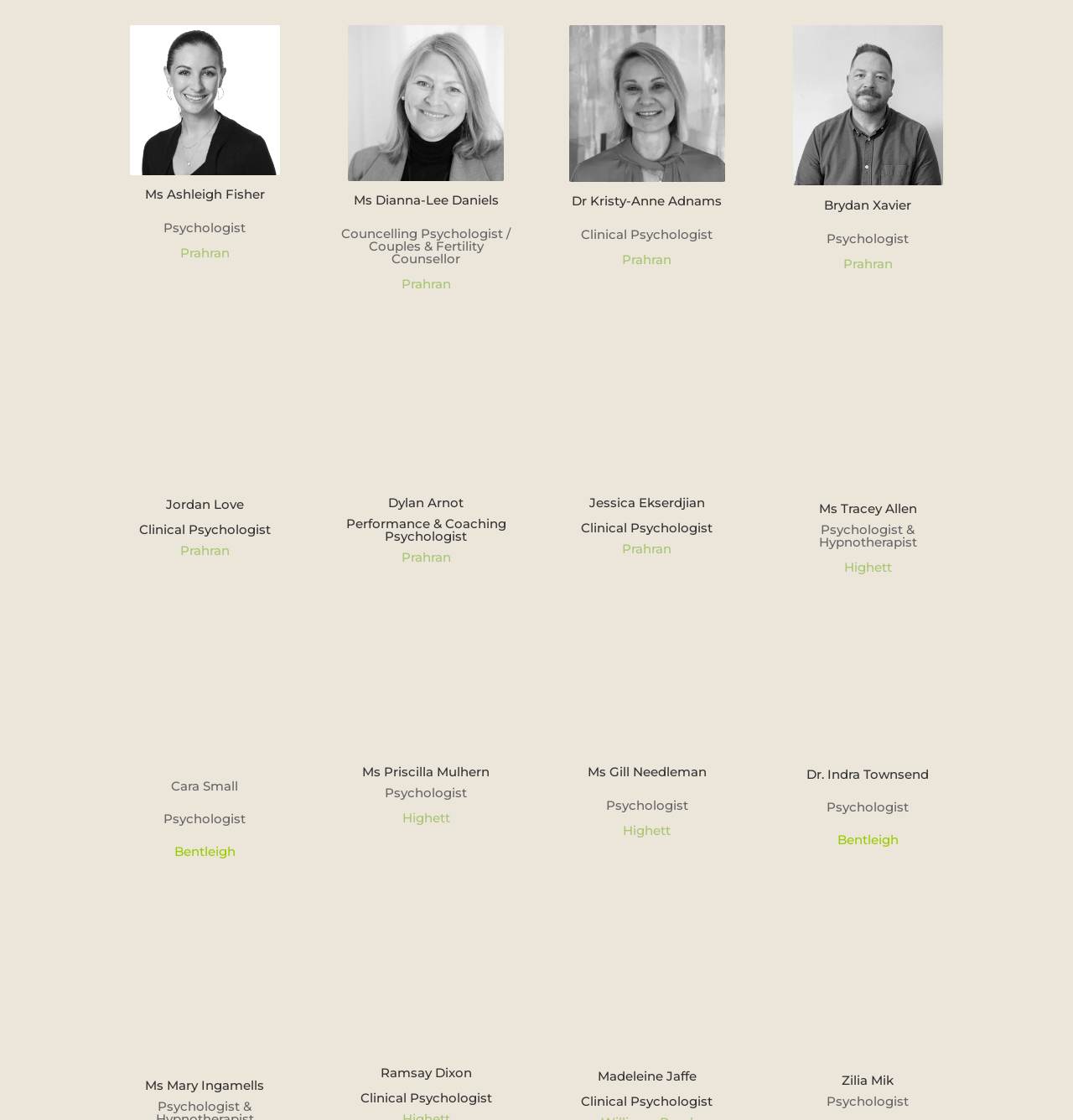Using the information from the screenshot, answer the following question thoroughly:
Where is Ms Gill Needleman located?

According to the webpage, Ms Gill Needleman is located in Highett, which is mentioned in the link 'Highett'.